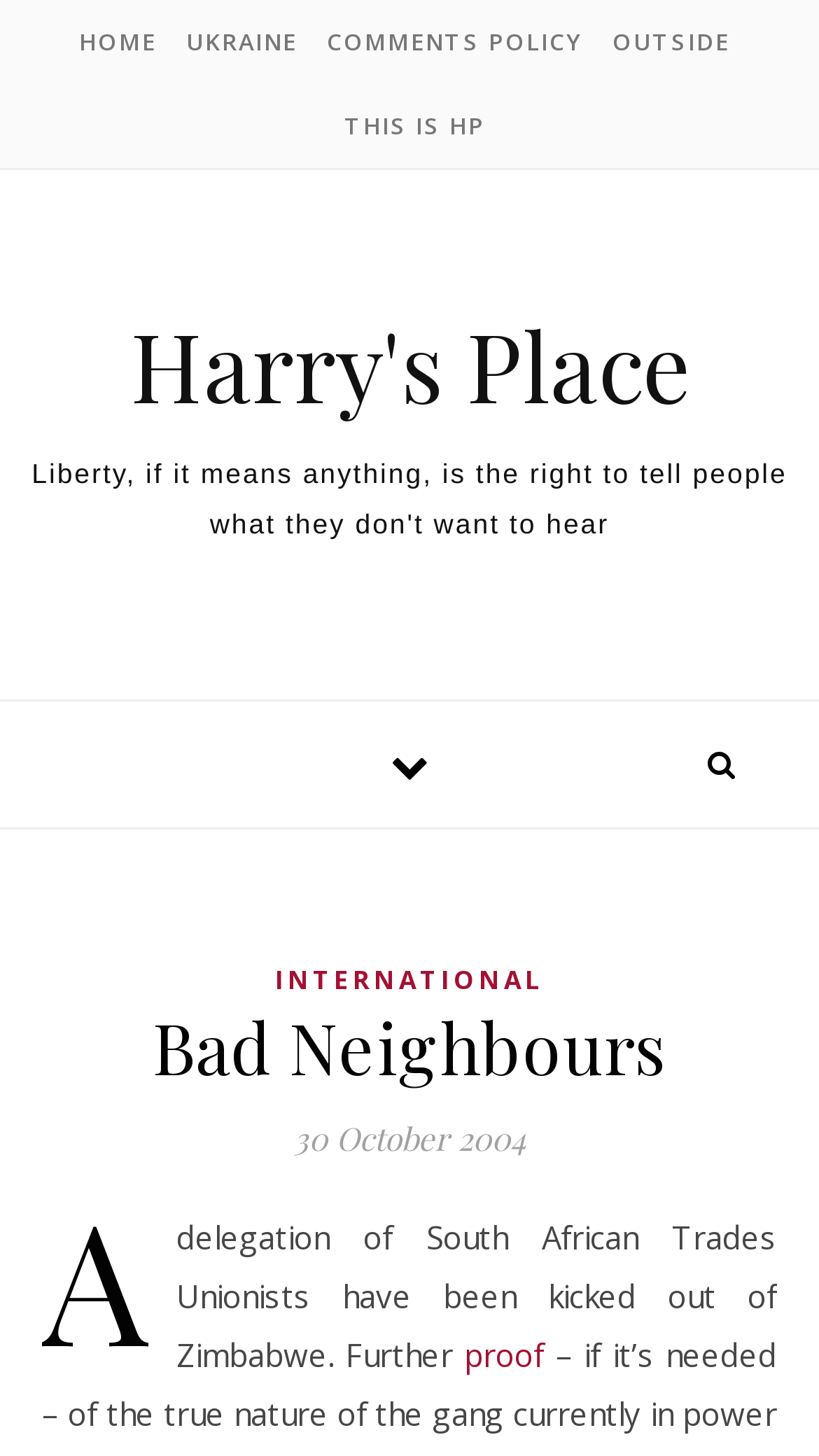Please locate the bounding box coordinates of the region I need to click to follow this instruction: "read international news".

[0.336, 0.66, 0.664, 0.685]